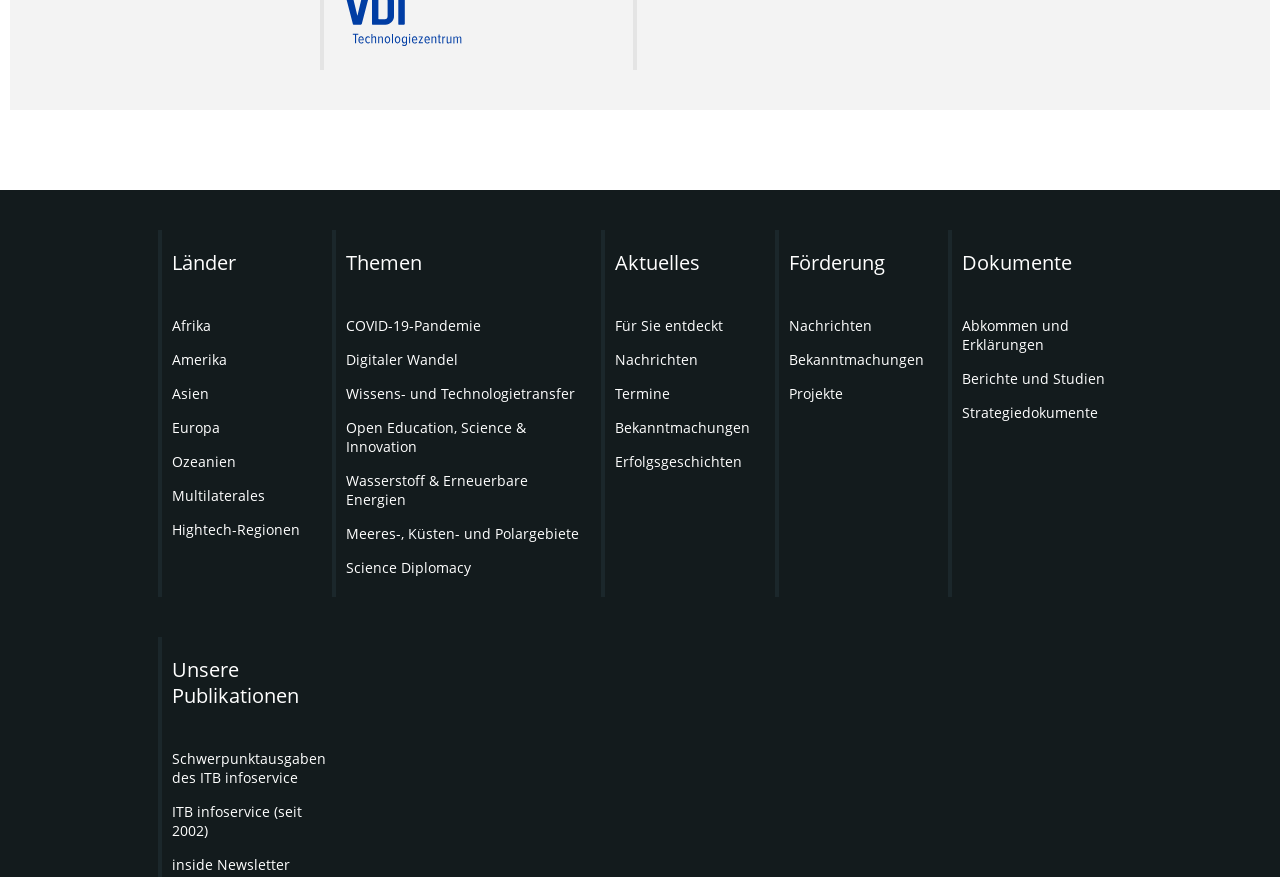Reply to the question with a brief word or phrase: How many links are under the Förderung category?

3